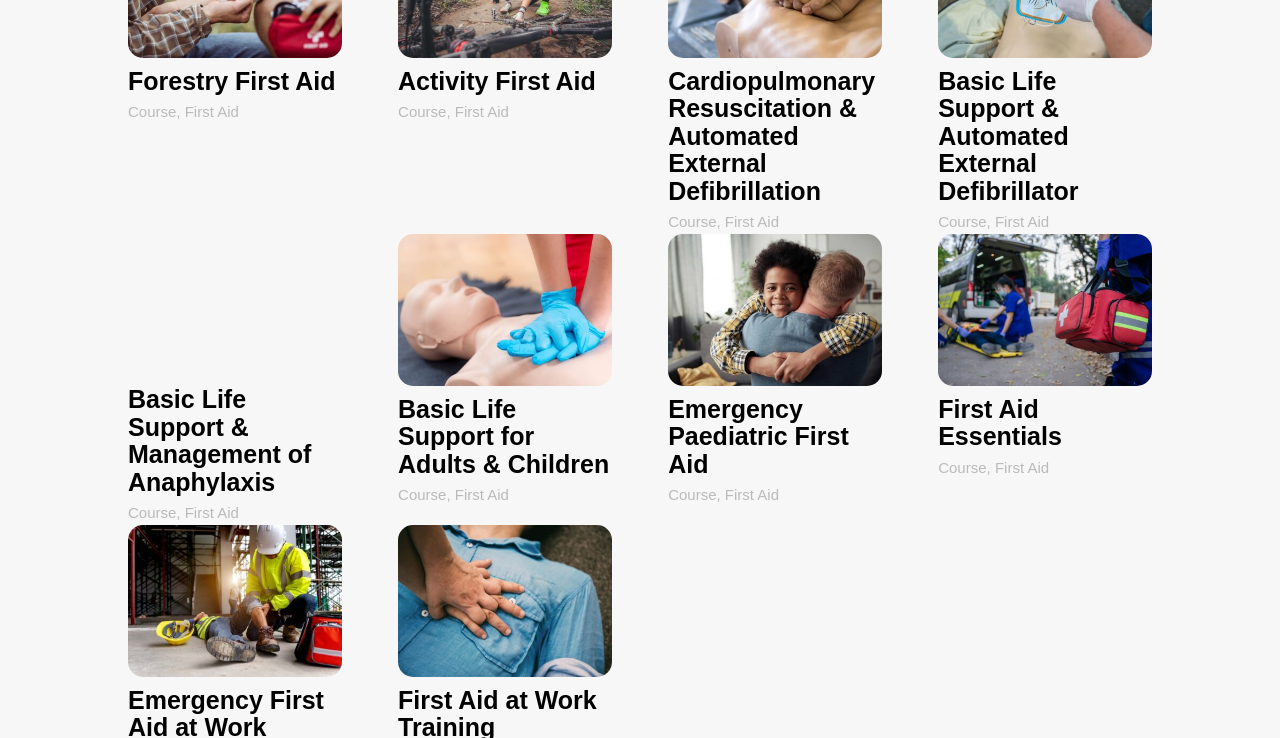Predict the bounding box of the UI element based on the description: "Course". The coordinates should be four float numbers between 0 and 1, formatted as [left, top, right, bottom].

[0.311, 0.659, 0.349, 0.682]